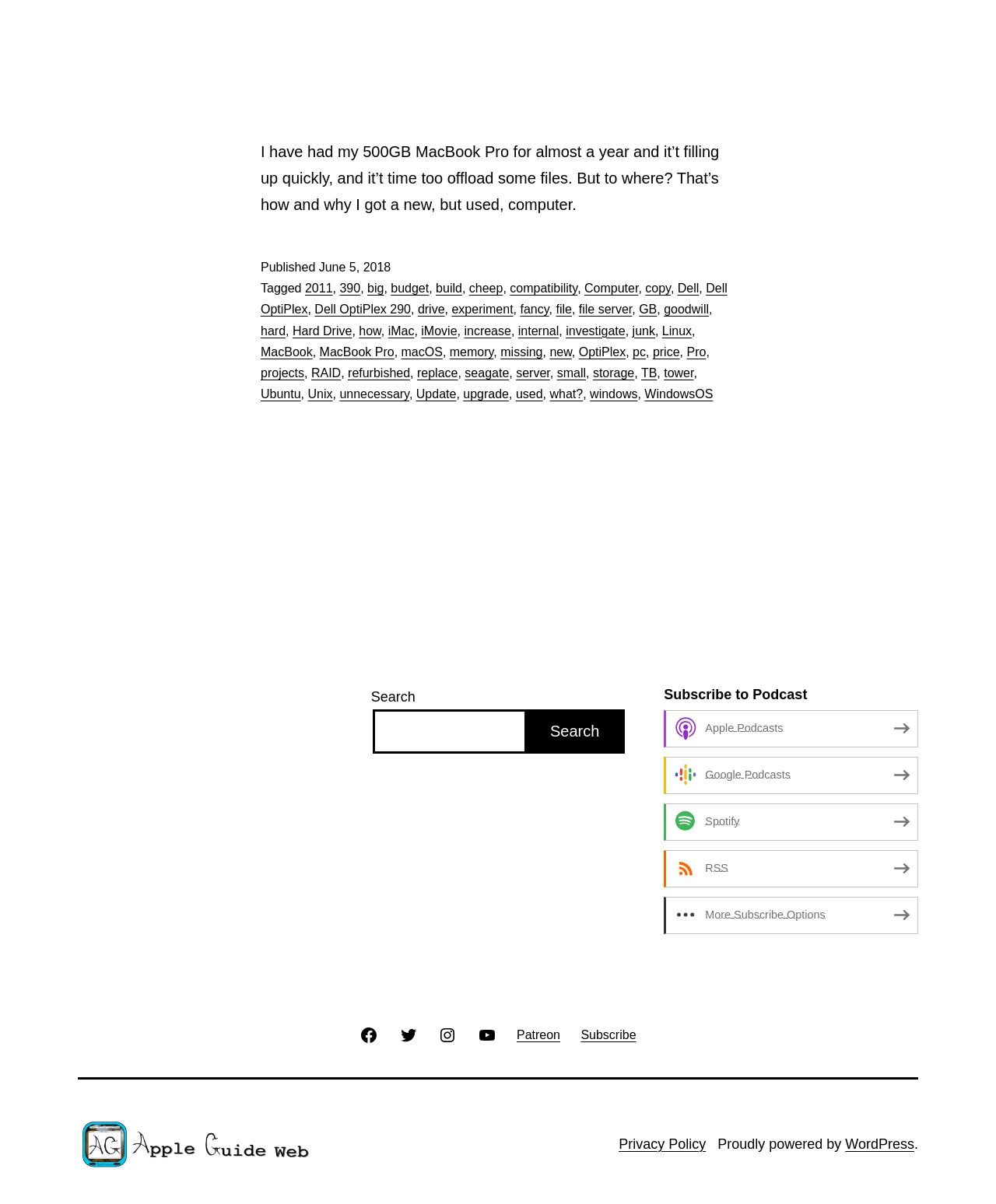Identify the bounding box coordinates of the clickable section necessary to follow the following instruction: "Click the link 'MacBook Pro'". The coordinates should be presented as four float numbers from 0 to 1, i.e., [left, top, right, bottom].

[0.321, 0.287, 0.396, 0.298]